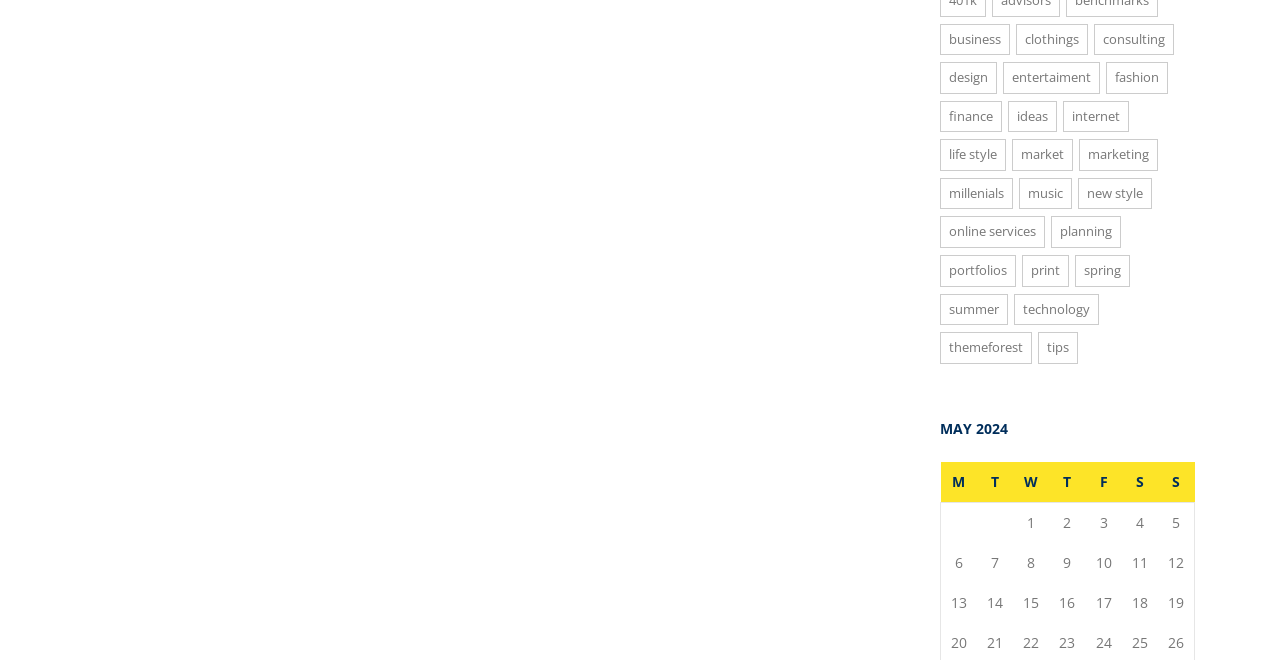Identify the bounding box for the element characterized by the following description: "life style".

[0.734, 0.211, 0.786, 0.259]